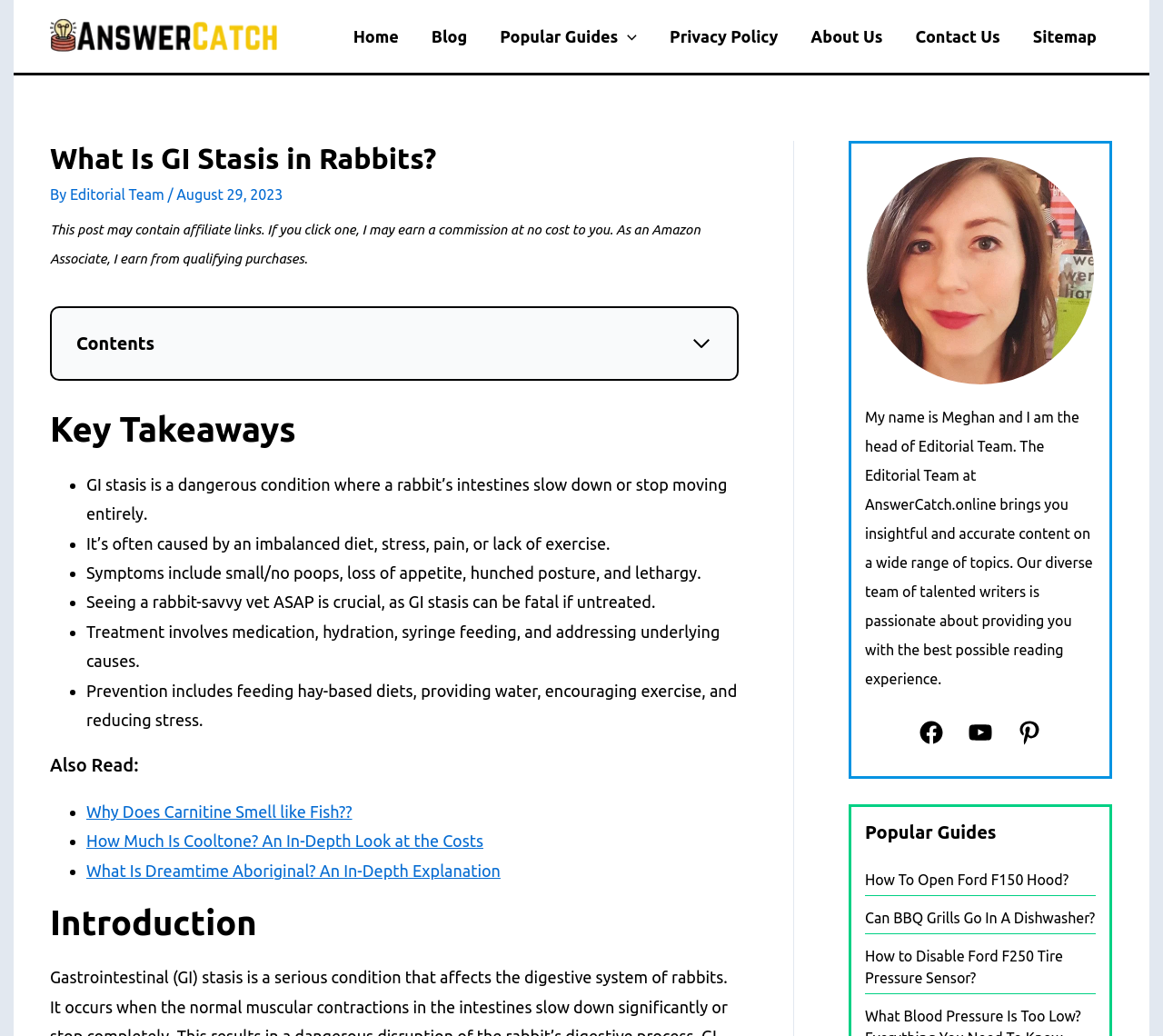Provide the bounding box coordinates for the UI element that is described by this text: "Facebook". The coordinates should be in the form of four float numbers between 0 and 1: [left, top, right, bottom].

[0.789, 0.694, 0.812, 0.72]